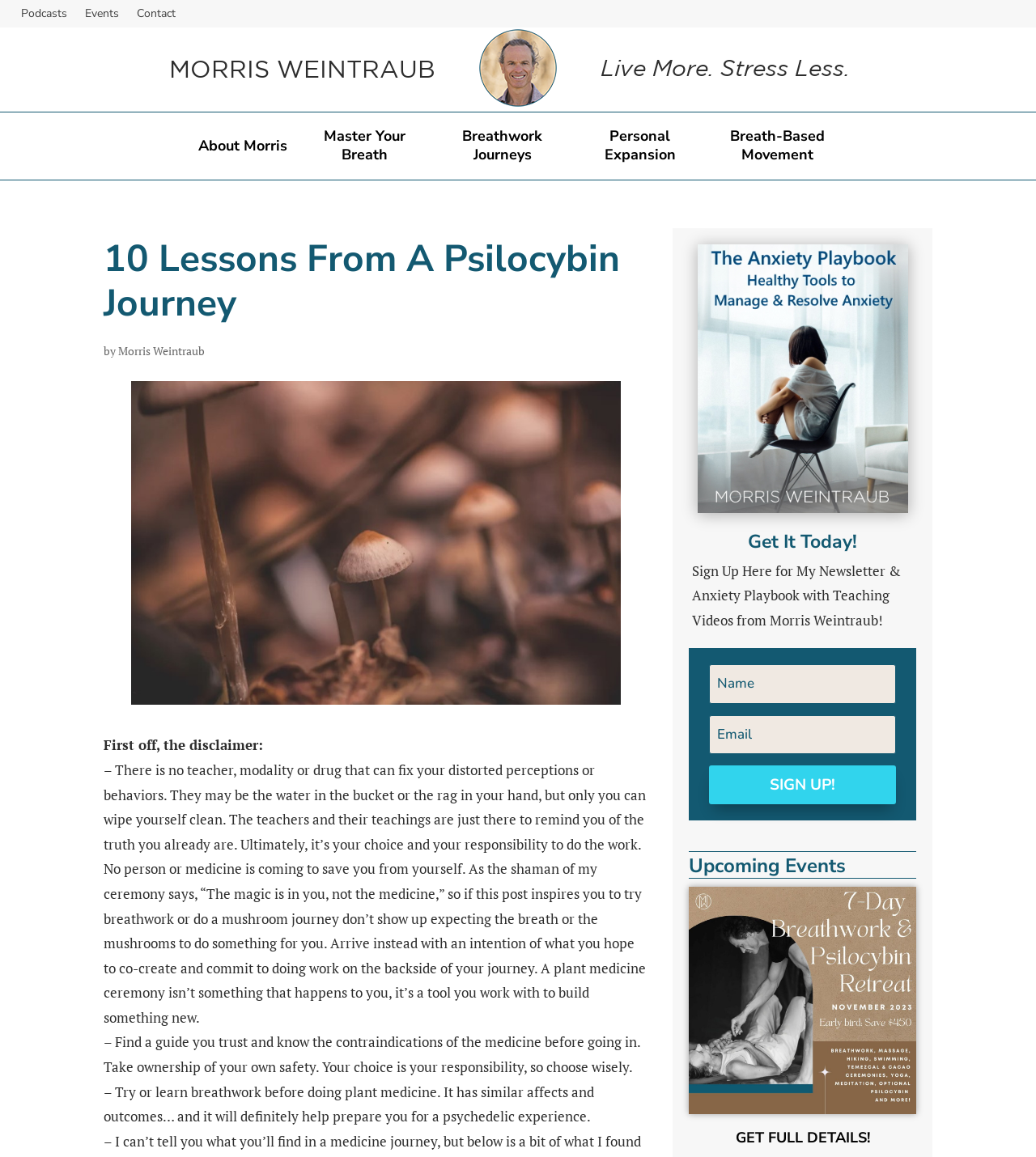Determine the heading of the webpage and extract its text content.

10 Lessons From A Psilocybin Journey